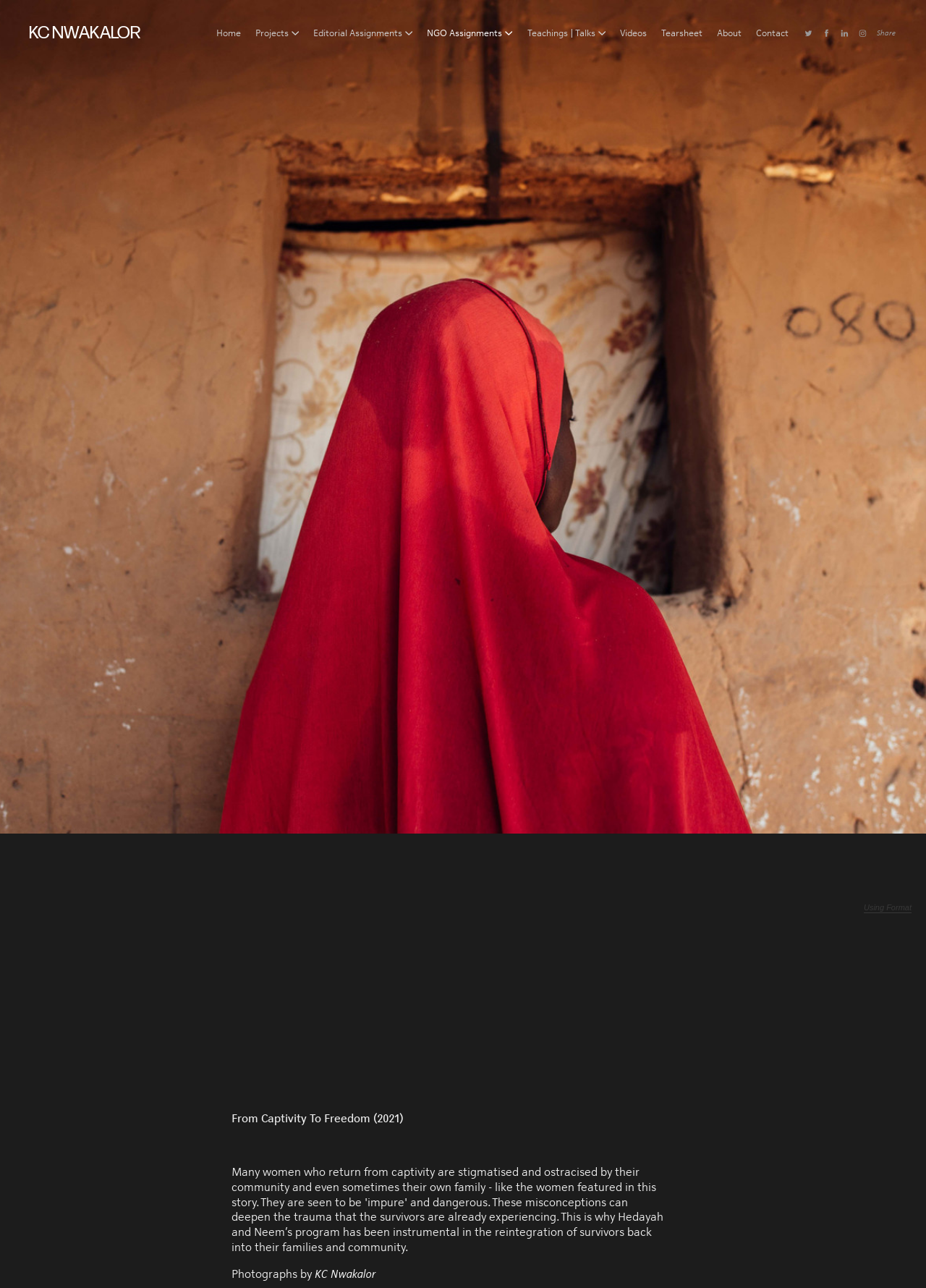How many social media links are there?
Using the image, elaborate on the answer with as much detail as possible.

The number of social media links can be determined by counting the link elements with image elements as children, which are typically used to represent social media icons. There are four such link elements, corresponding to Twitter, Facebook, LinkedIn, and Instagram.